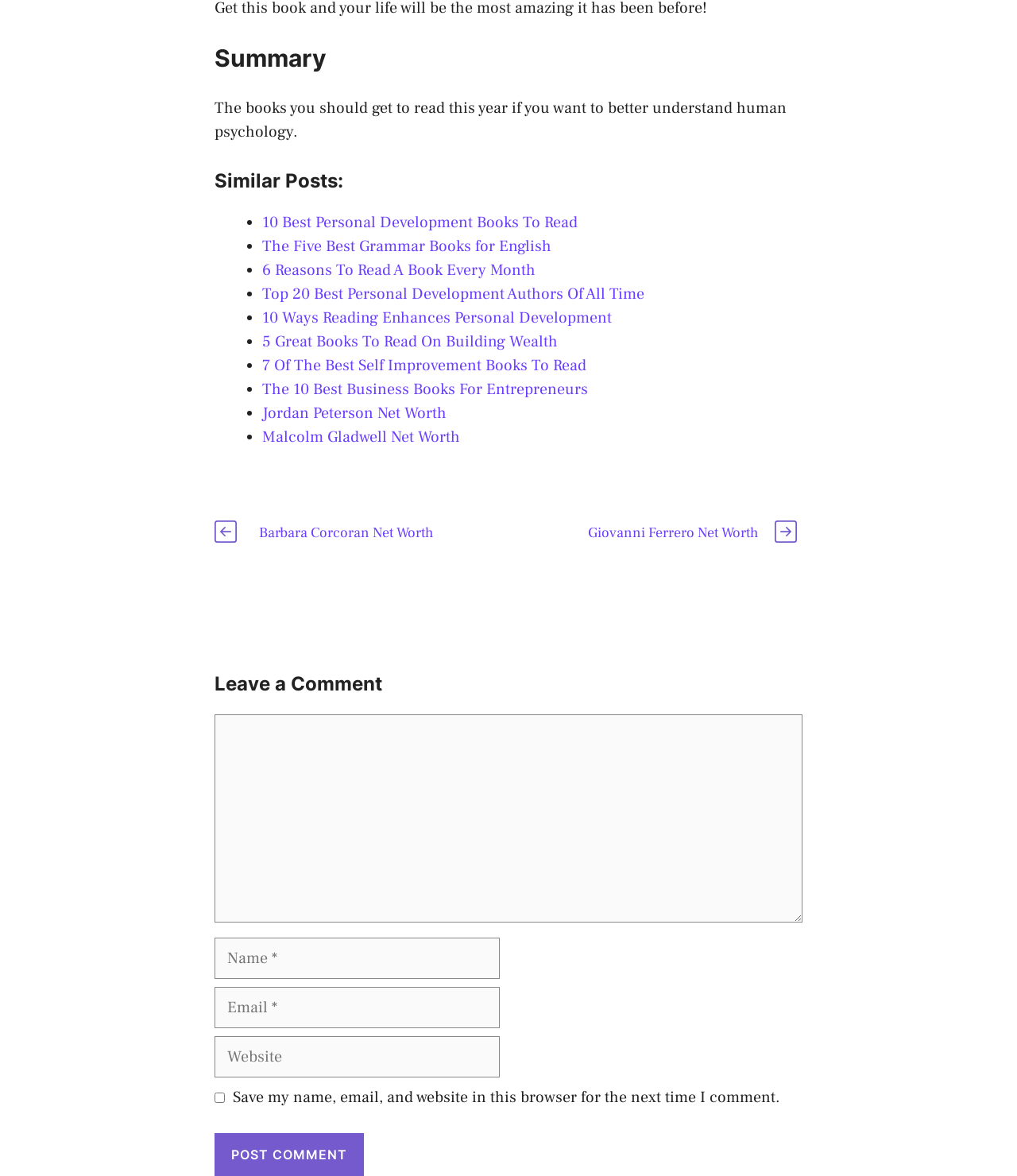Determine the bounding box coordinates of the section to be clicked to follow the instruction: "Click on the button 'POST COMMENT'". The coordinates should be given as four float numbers between 0 and 1, formatted as [left, top, right, bottom].

[0.227, 0.975, 0.341, 0.989]